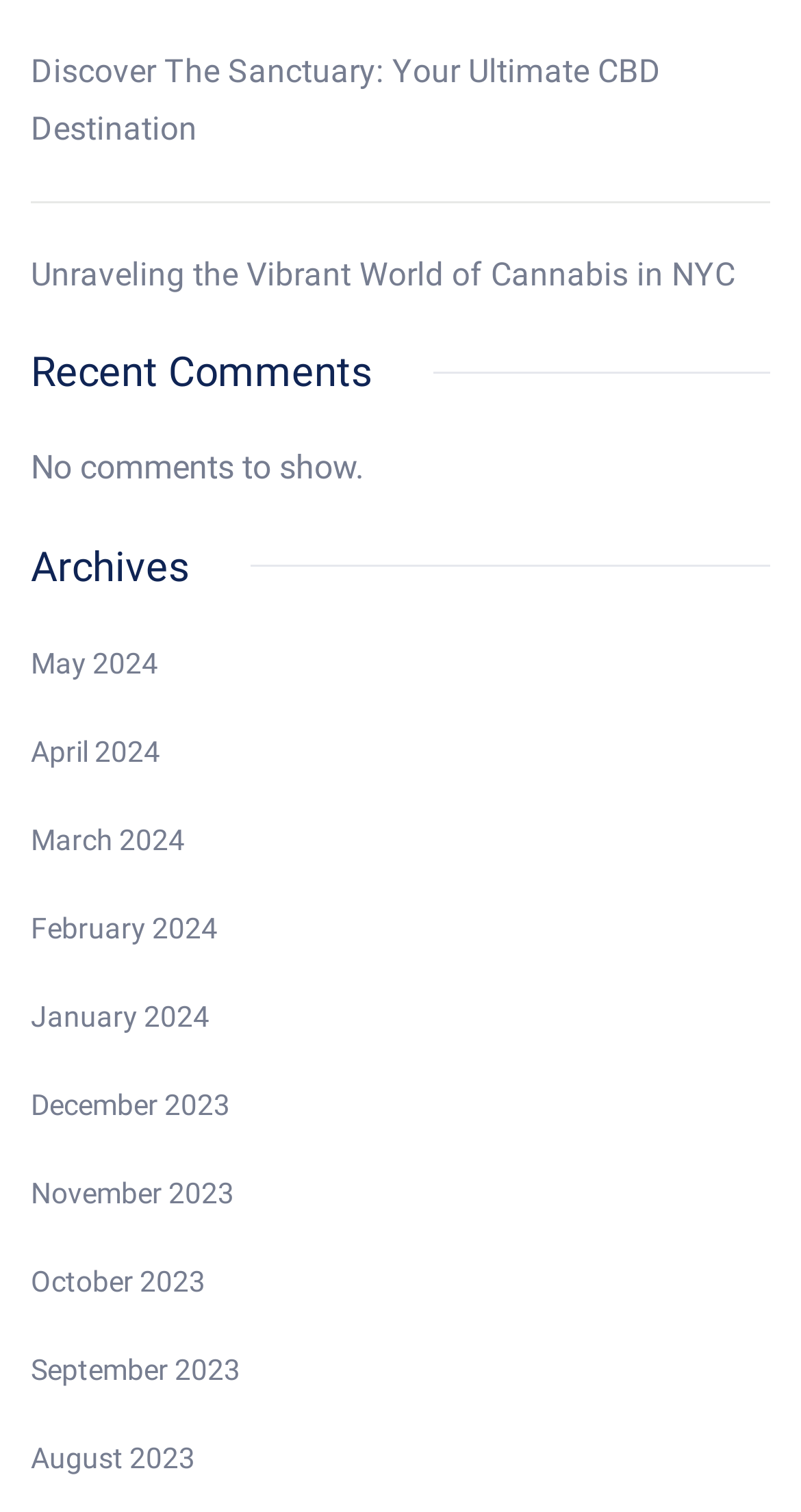Please determine the bounding box coordinates of the element to click in order to execute the following instruction: "Explore 'Travel' options". The coordinates should be four float numbers between 0 and 1, specified as [left, top, right, bottom].

None